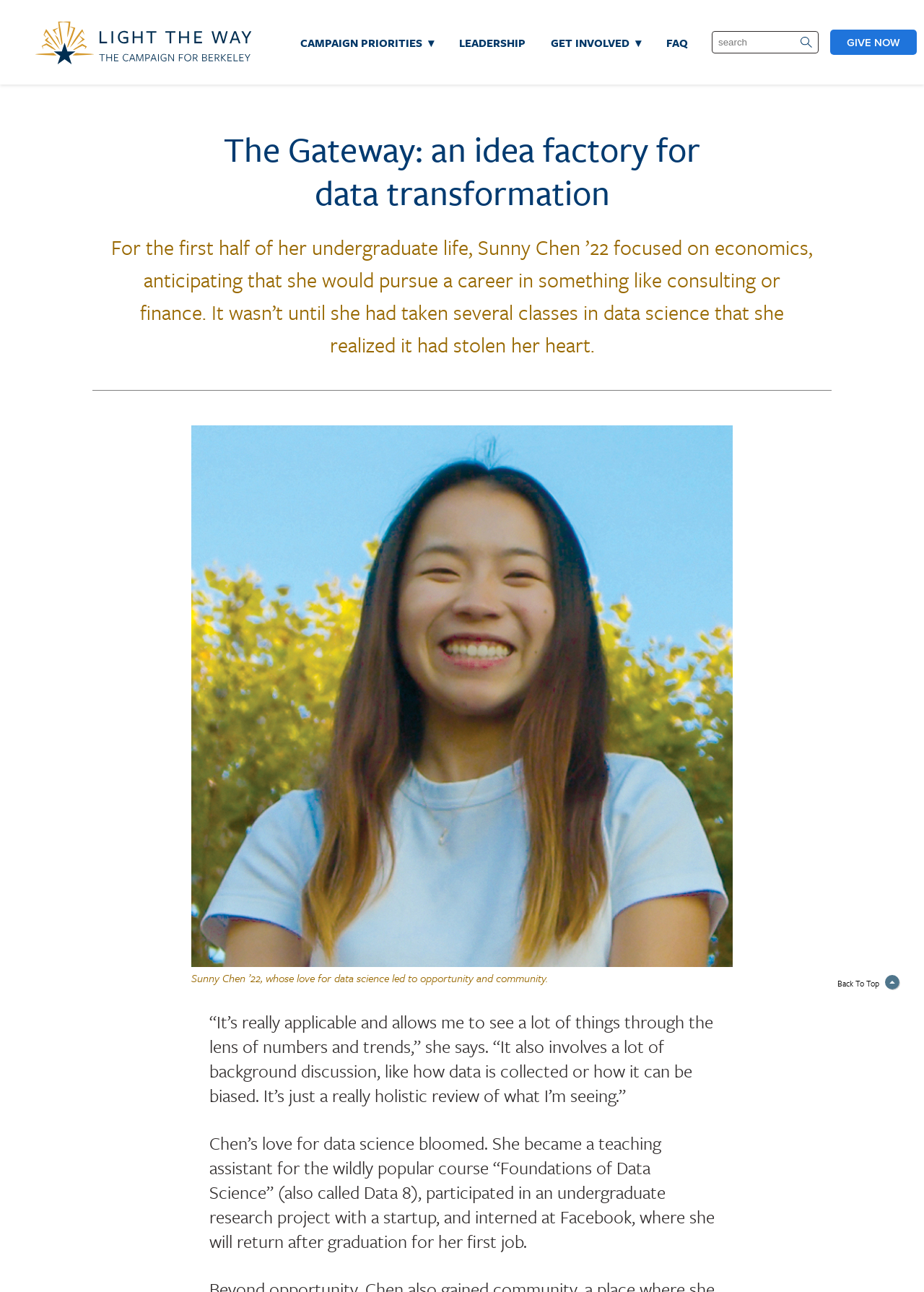What is the name of the course Sunny Chen was a teaching assistant for?
From the details in the image, answer the question comprehensively.

I found the answer by reading the text on the page, which mentions that Sunny Chen 'became a teaching assistant for the wildly popular course “Foundations of Data Science” (also called Data 8)'.